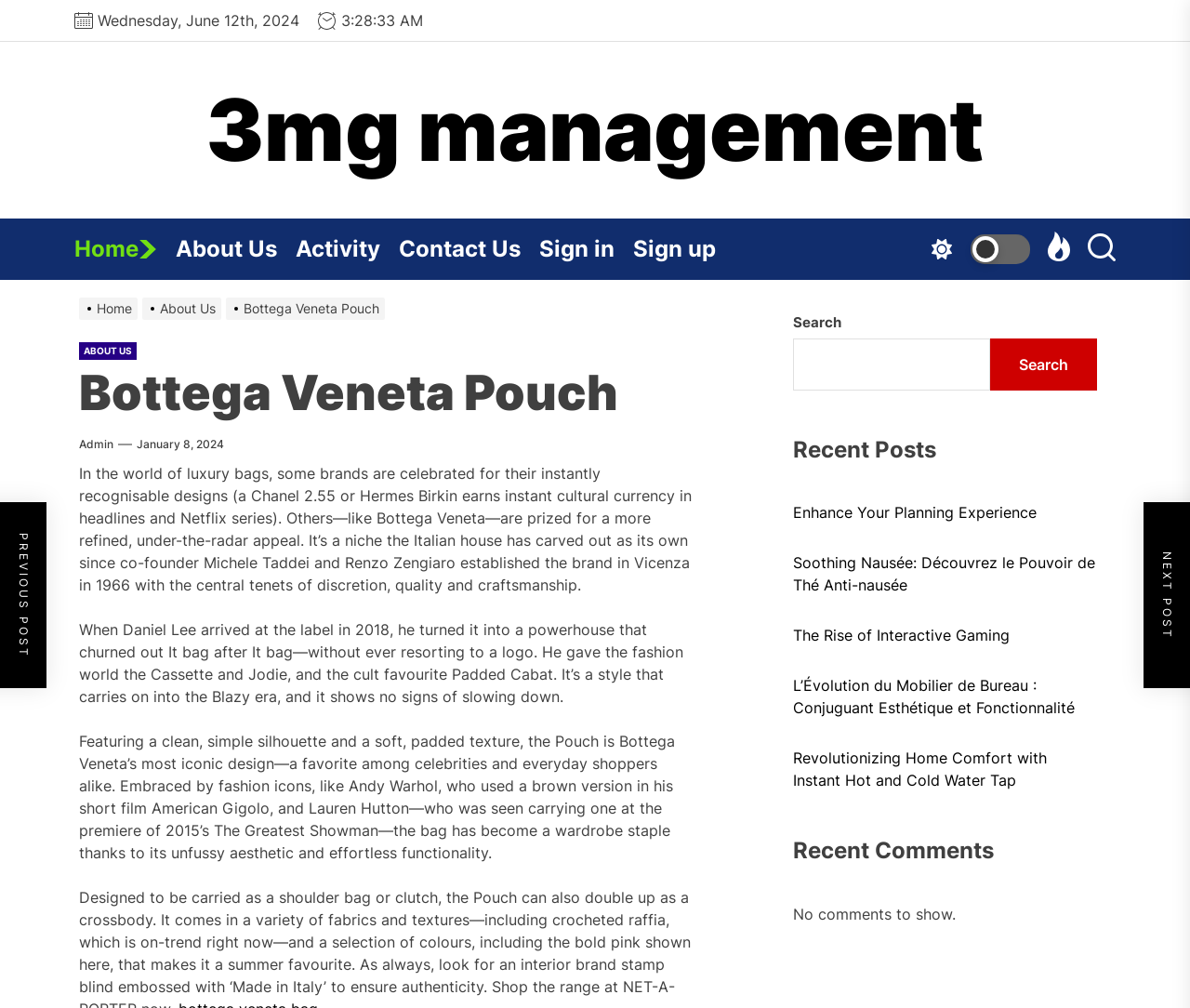Please identify the bounding box coordinates of the element's region that needs to be clicked to fulfill the following instruction: "Click on the 'Home' link". The bounding box coordinates should consist of four float numbers between 0 and 1, i.e., [left, top, right, bottom].

[0.062, 0.217, 0.148, 0.278]